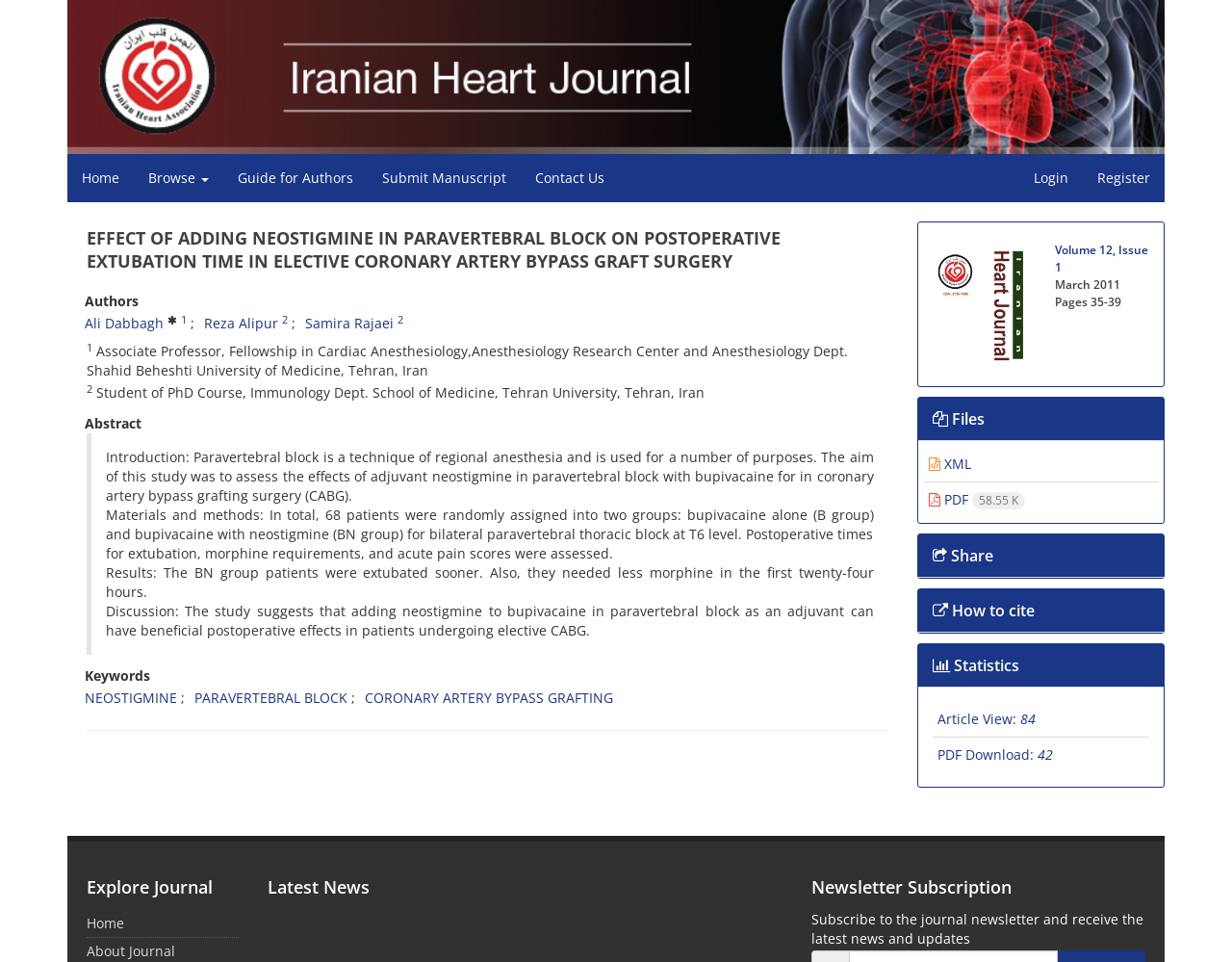Find the bounding box coordinates of the area to click in order to follow the instruction: "View the abstract of the article".

[0.069, 0.431, 0.115, 0.45]